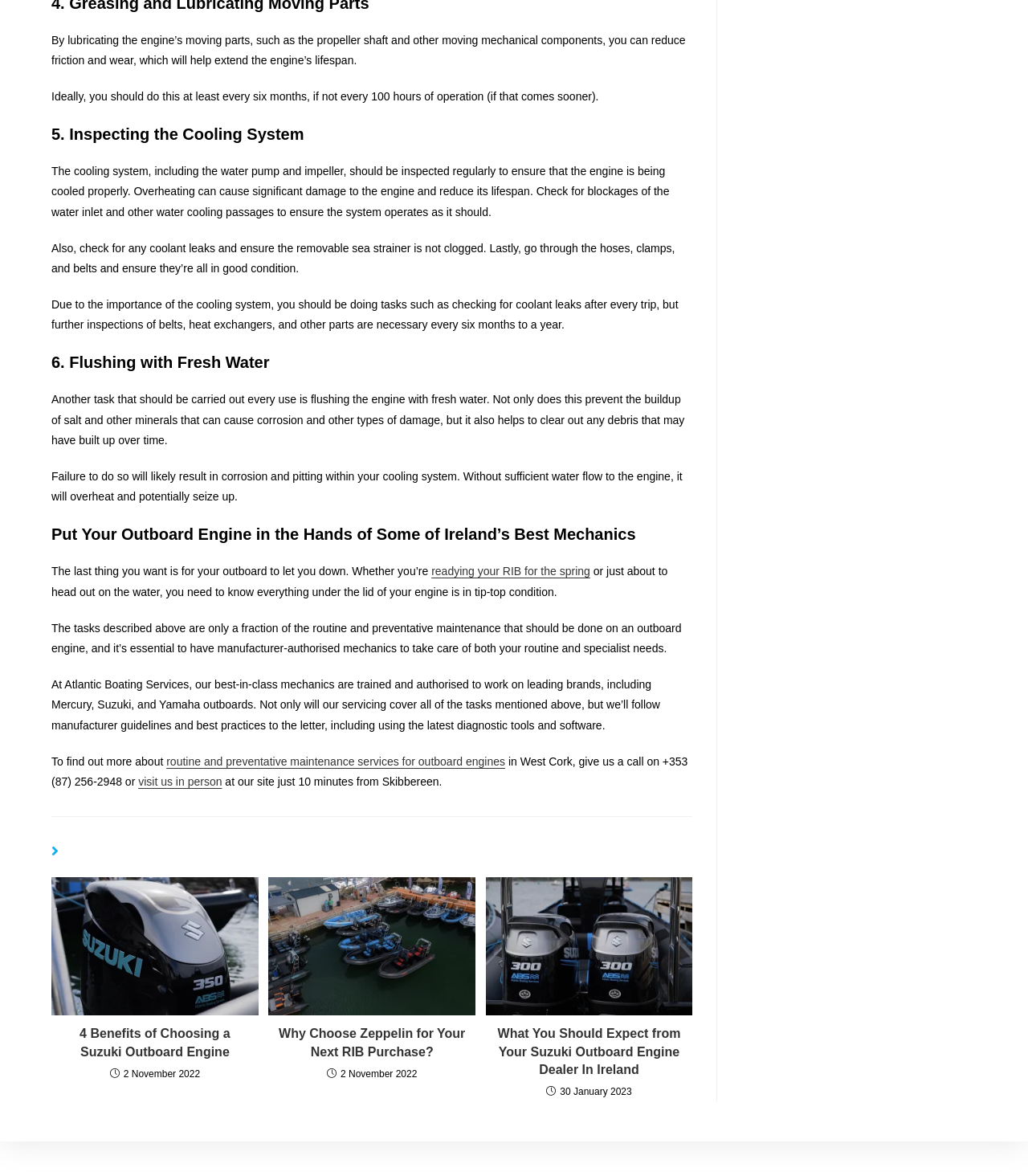What is the purpose of lubricating moving parts?
Provide a detailed answer to the question, using the image to inform your response.

According to the webpage, lubricating the engine's moving parts, such as the propeller shaft and other moving mechanical components, can reduce friction and wear, which will help extend the engine's lifespan.